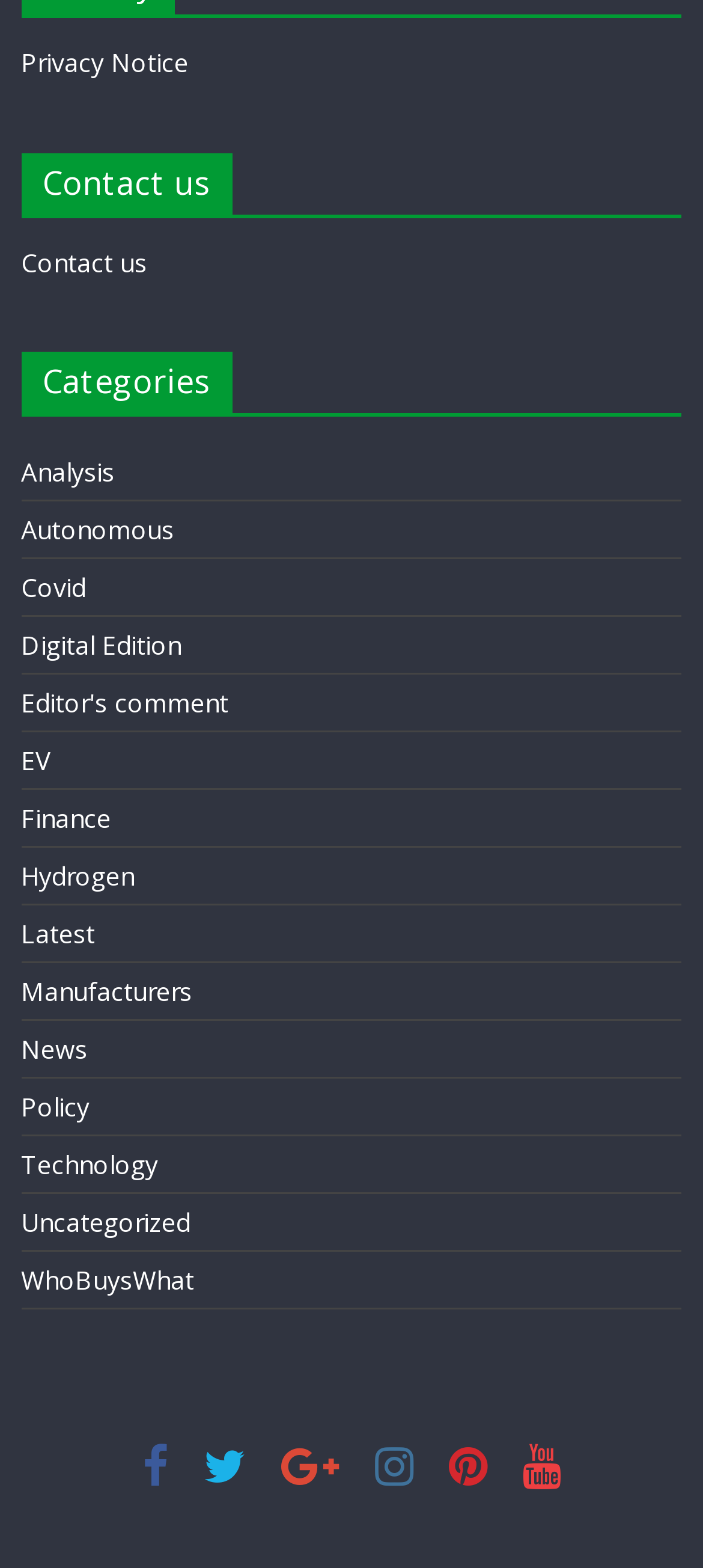Extract the bounding box coordinates for the UI element described by the text: "Editor's comment". The coordinates should be in the form of [left, top, right, bottom] with values between 0 and 1.

[0.03, 0.437, 0.325, 0.459]